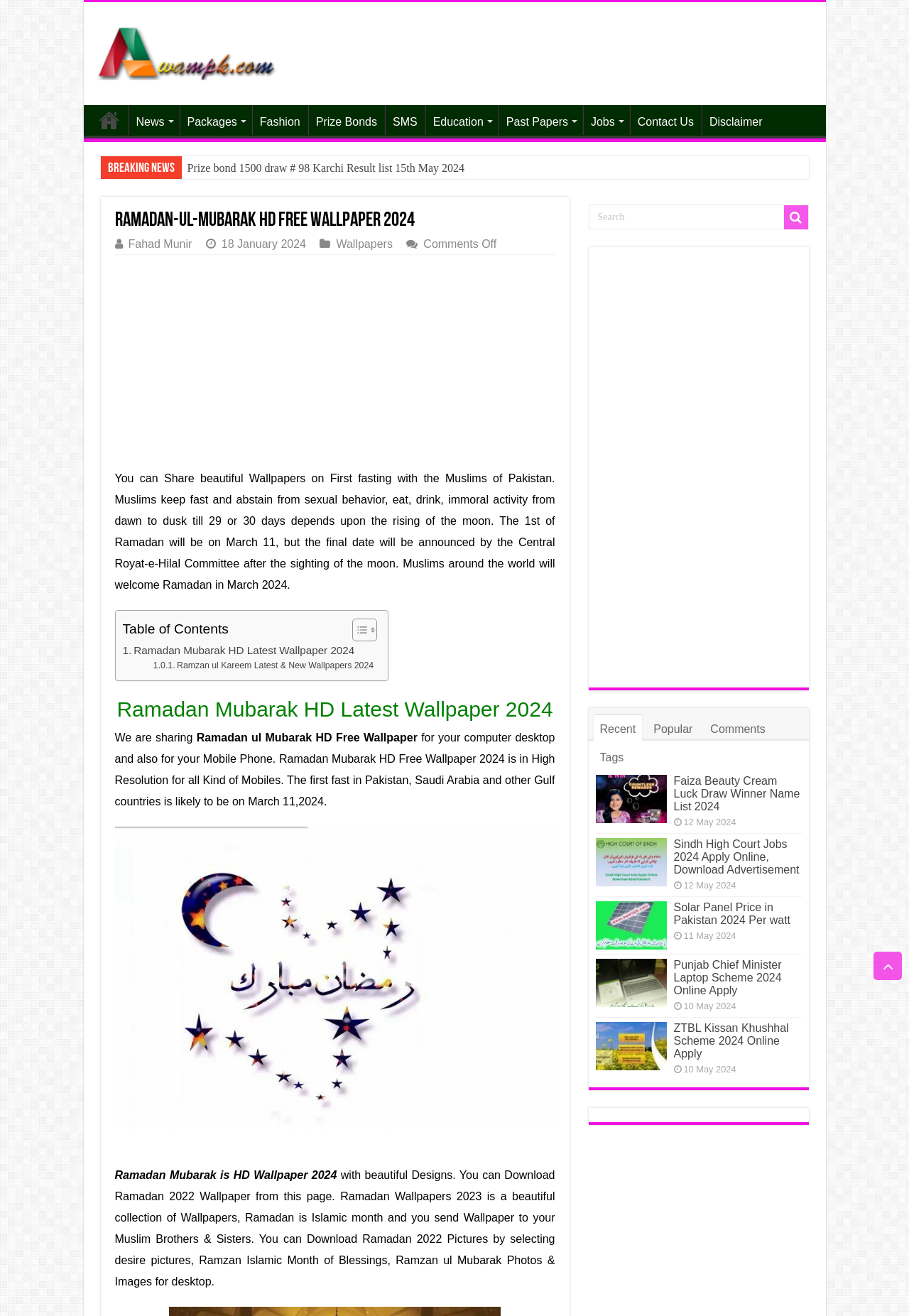Please determine the bounding box coordinates of the section I need to click to accomplish this instruction: "Leave a message by clicking the image".

None